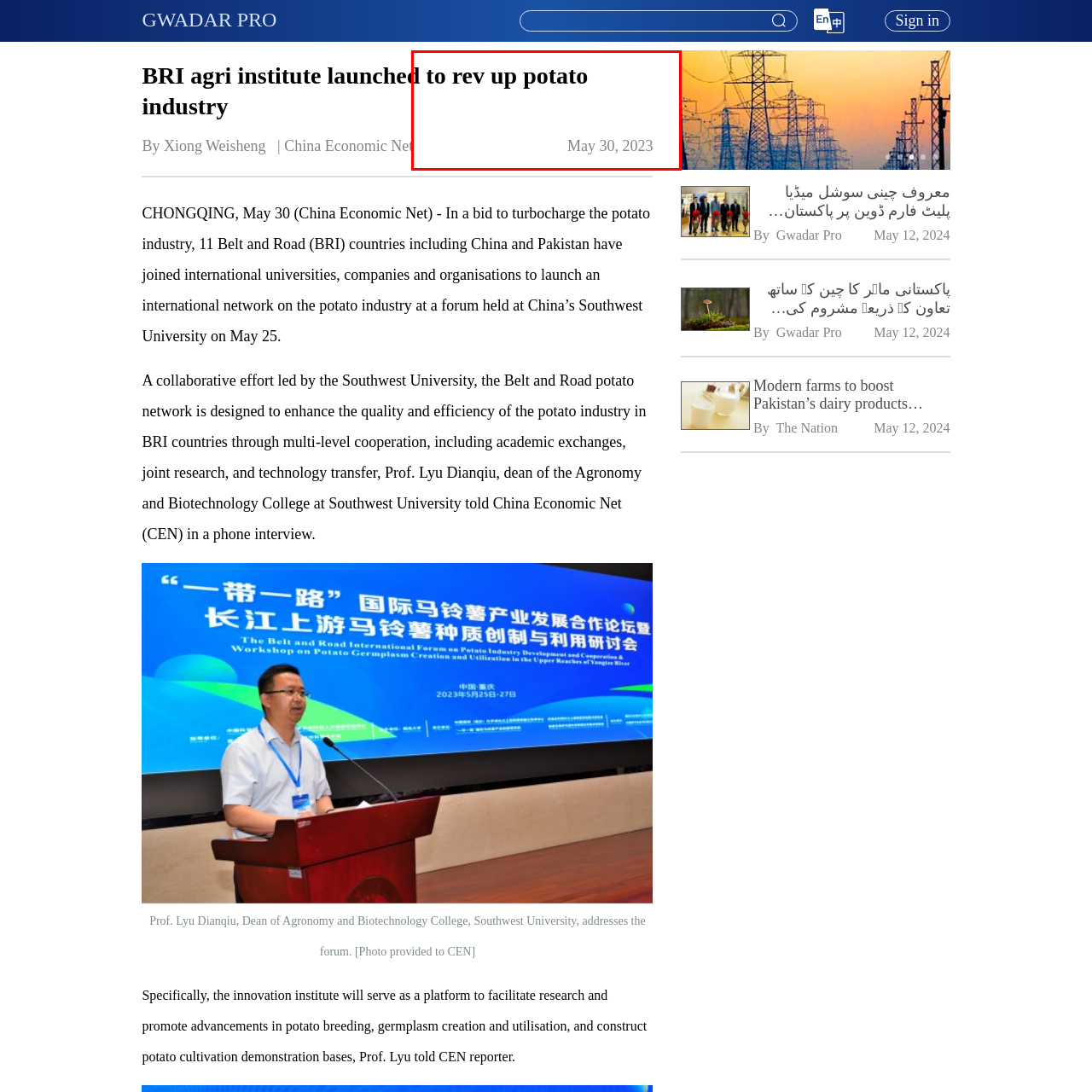View the portion of the image inside the red box and respond to the question with a succinct word or phrase: What is the main goal of the BRI Agri Institute?

Improve potato production and research